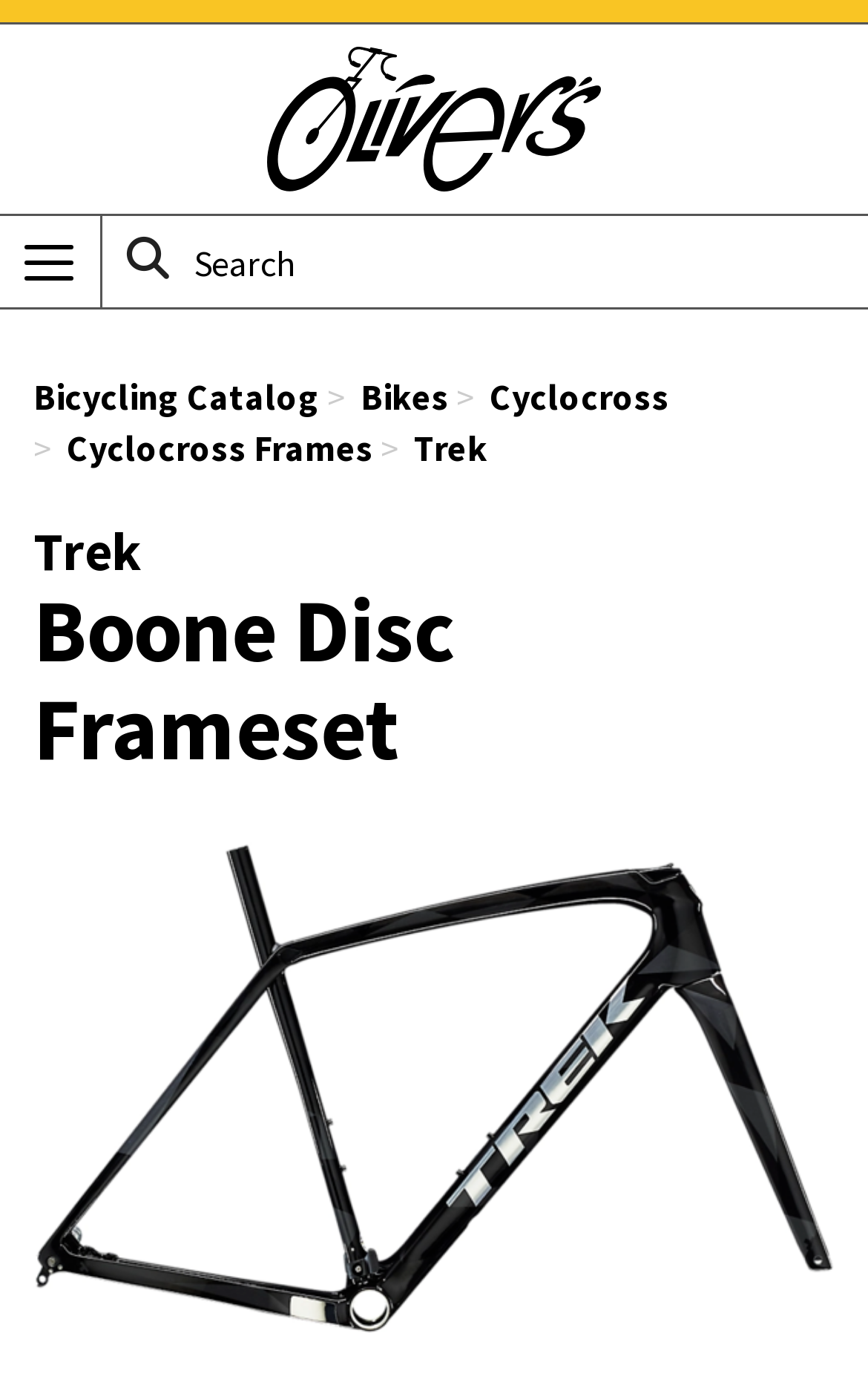Provide your answer in a single word or phrase: 
What is the name of the store?

Oliver's Cycle Sports